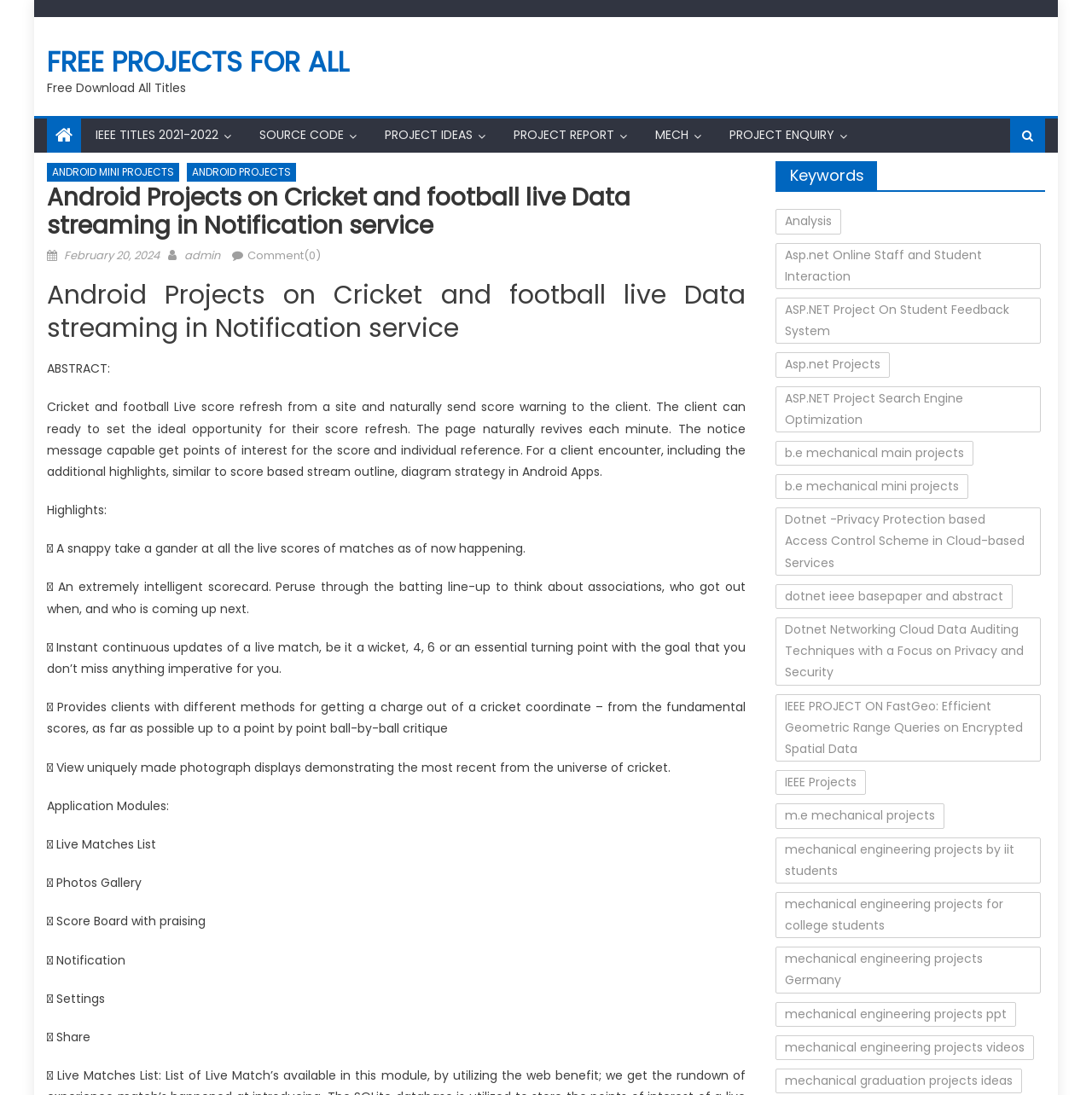Could you specify the bounding box coordinates for the clickable section to complete the following instruction: "Click on 'SOURCE CODE'"?

[0.226, 0.108, 0.327, 0.138]